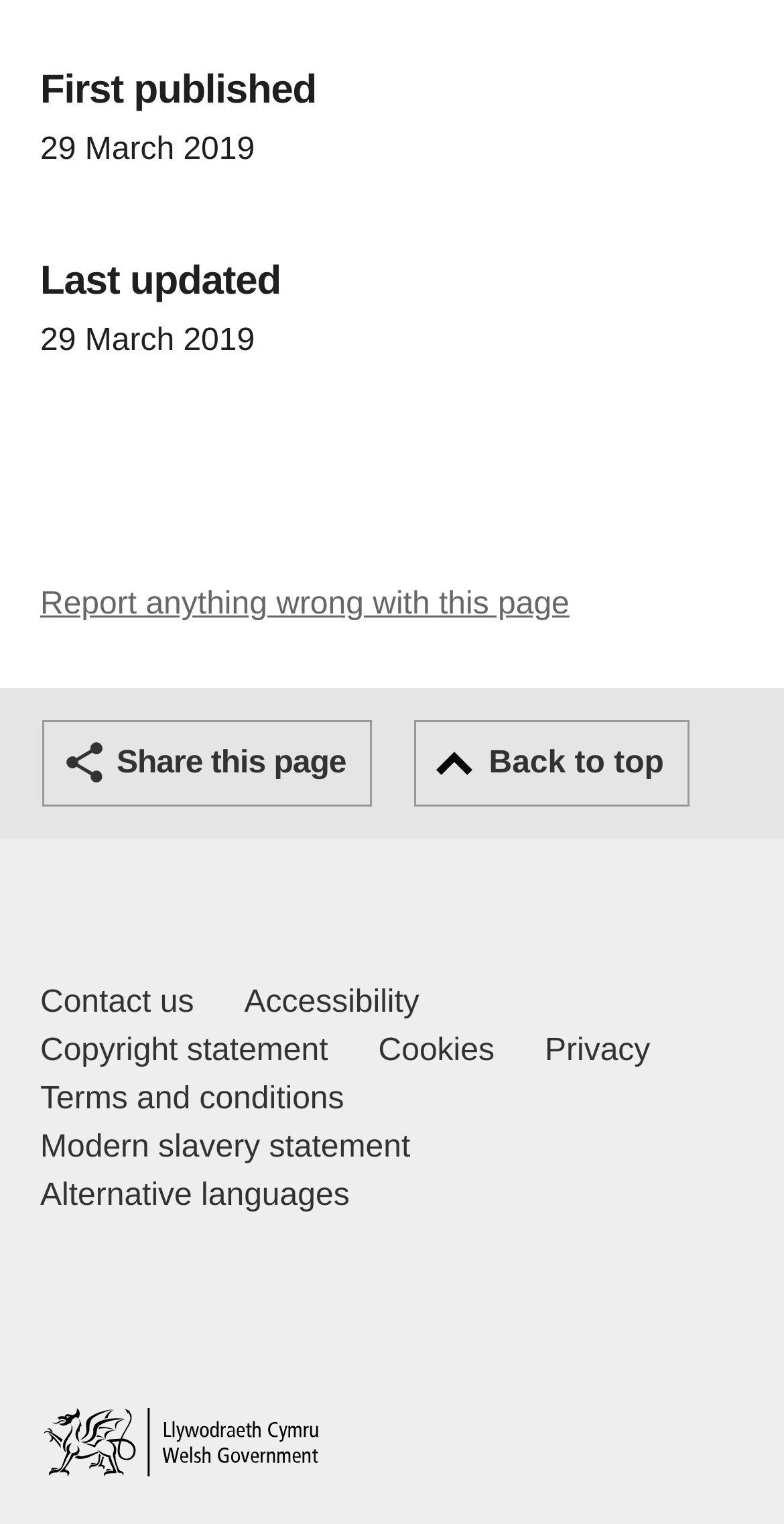Determine the bounding box coordinates for the HTML element mentioned in the following description: "Share this page". The coordinates should be a list of four floats ranging from 0 to 1, represented as [left, top, right, bottom].

[0.054, 0.472, 0.475, 0.529]